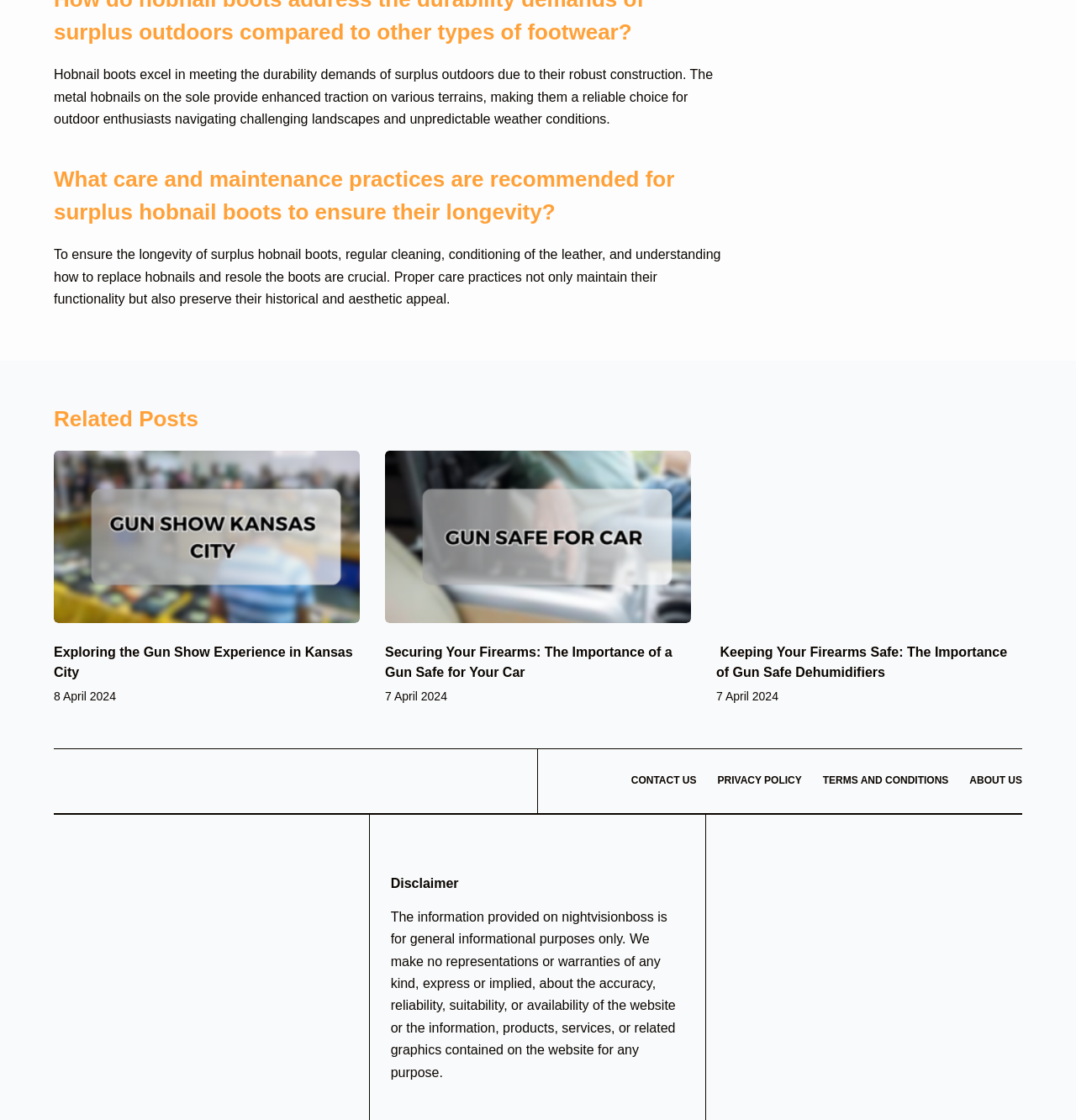Identify the bounding box coordinates of the element that should be clicked to fulfill this task: "Click on the 'Exploring the Gun Show Experience in Kansas City' link". The coordinates should be provided as four float numbers between 0 and 1, i.e., [left, top, right, bottom].

[0.05, 0.403, 0.334, 0.556]